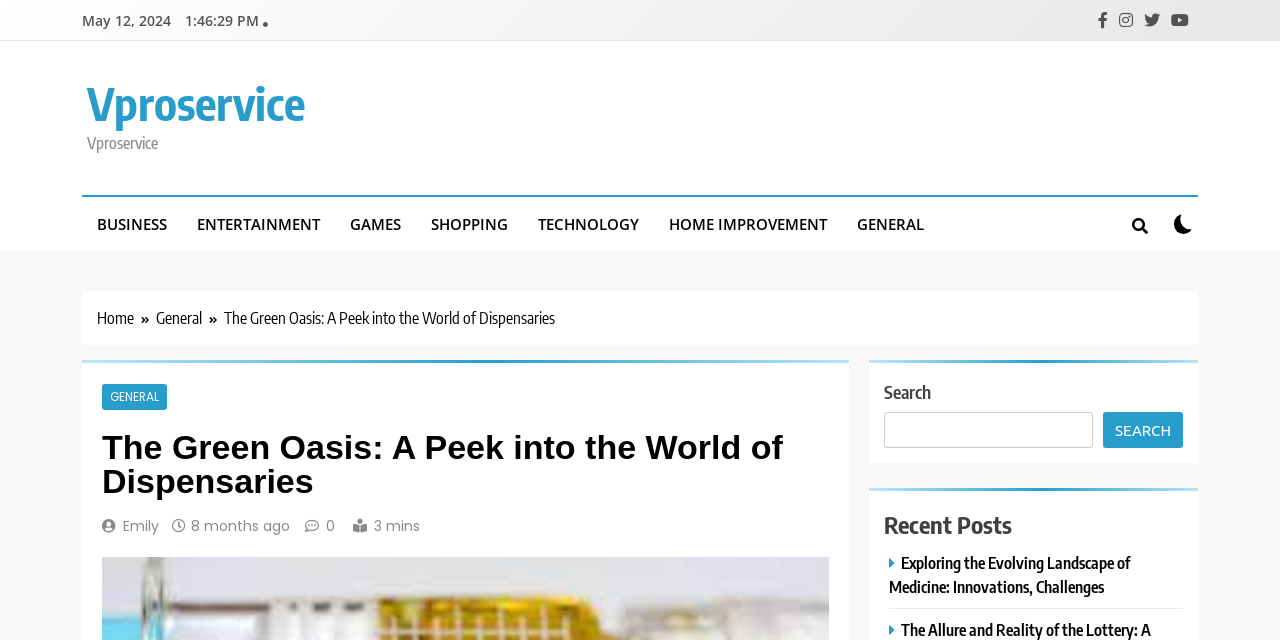What is the search button's text?
Using the image, provide a concise answer in one word or a short phrase.

SEARCH